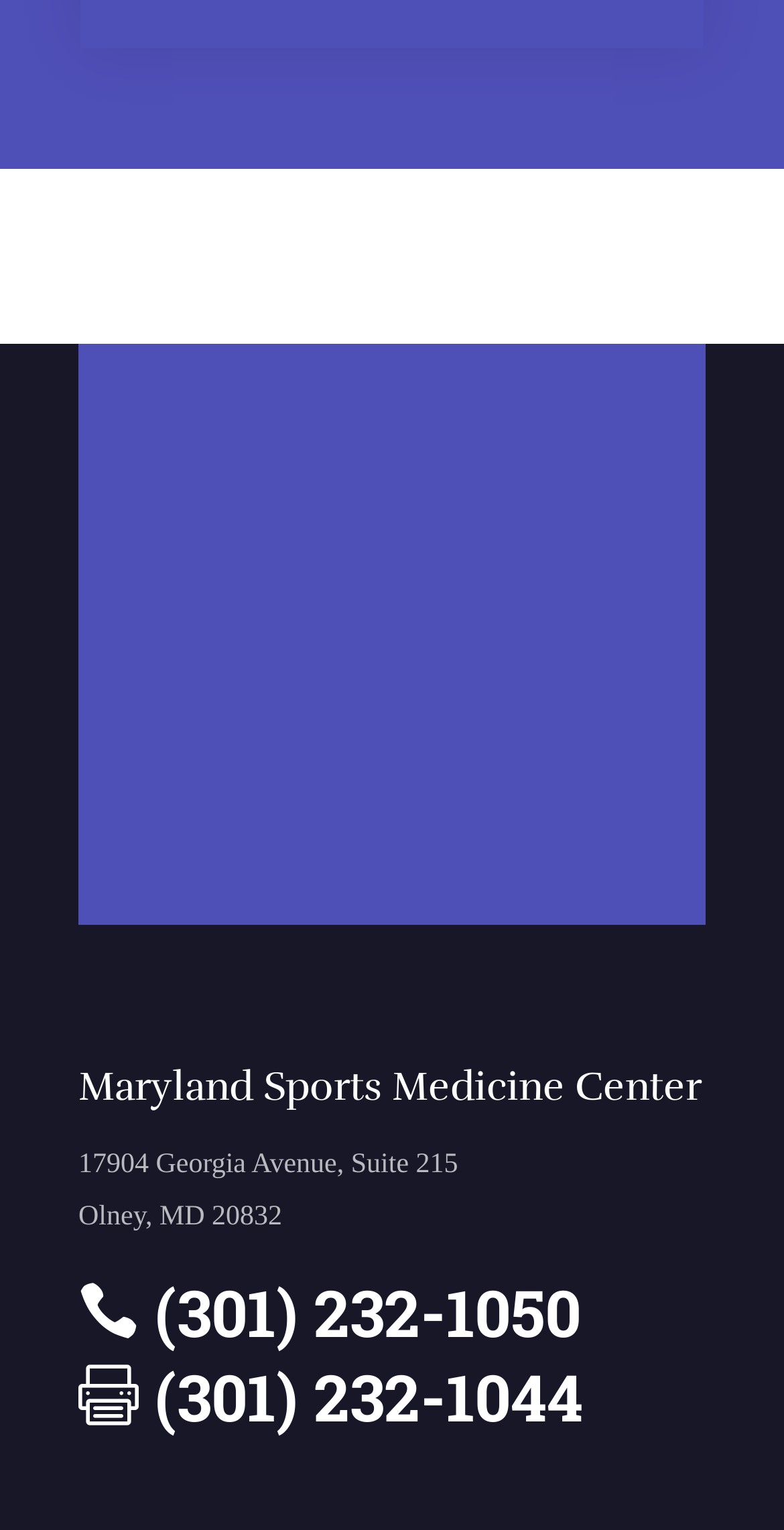Using details from the image, please answer the following question comprehensively:
What are the office hours on Monday to Friday?

The office hours can be found in the 'Office Hours' section of the webpage, where it is listed as 'Monday-Friday: 8:30am-4:30pm'.